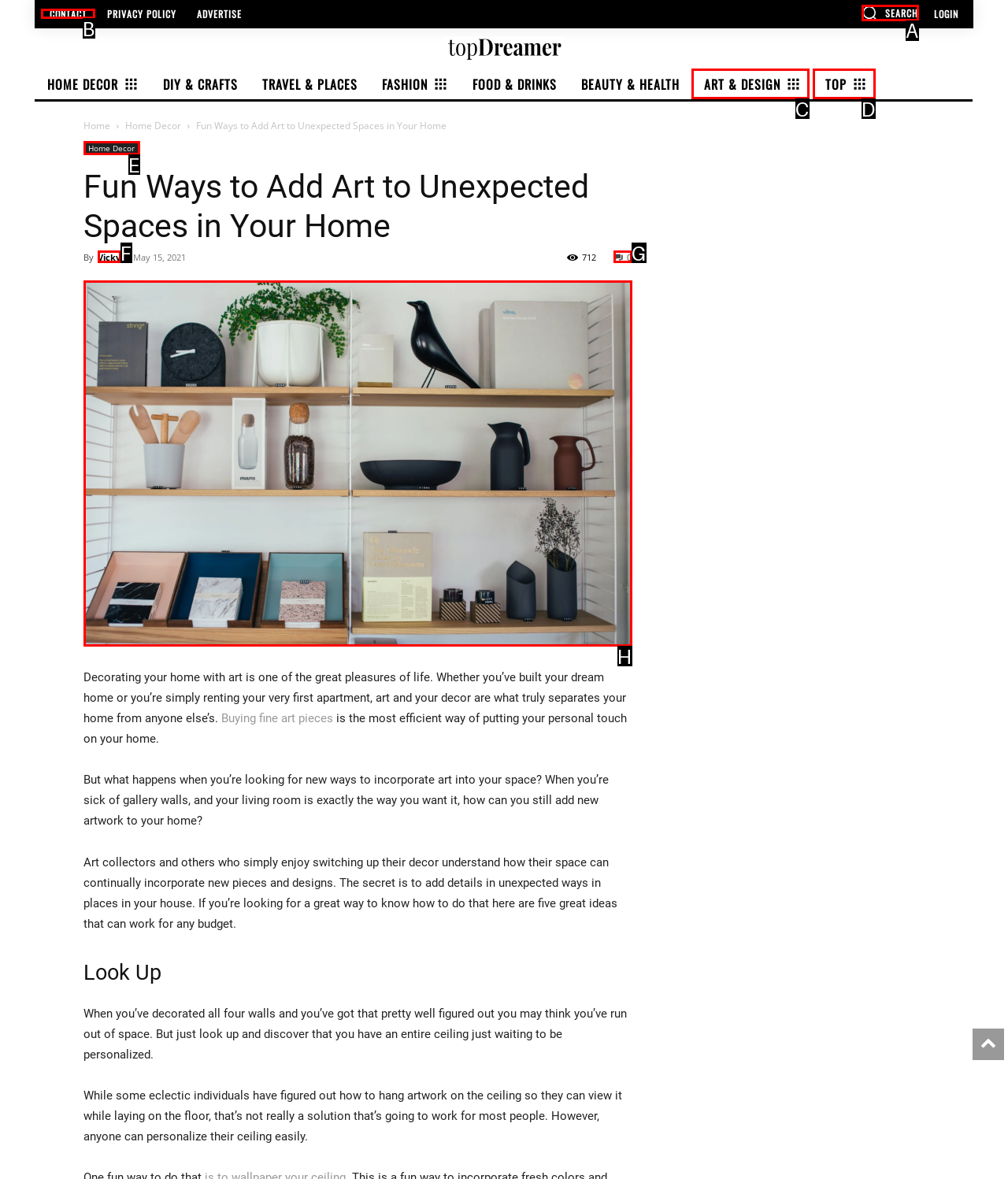Choose the letter of the option you need to click to Click on the 'CONTACT' link. Answer with the letter only.

B